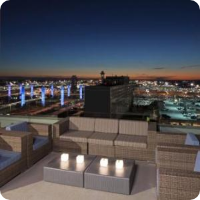Formulate a detailed description of the image content.

This image showcases a stunning rooftop setting at the H Hotel Los Angeles Curio Collection by Hilton. As the sun sets, the sky transitions into a deep indigo, beautifully contrasting with the illuminated city below. The scene features an elegantly arranged seating area with modern wicker furniture, including a cozy sofa and sleek tables adorned with soft glowing candles. This inviting outdoor space offers panoramic views of the vibrant cityscape, making it an ideal spot for relaxation and social gatherings. The hotel, recognized for its proximity to popular dining options, sits 1.7 miles from The Proud Bird, accessible in about 7 minutes by car.